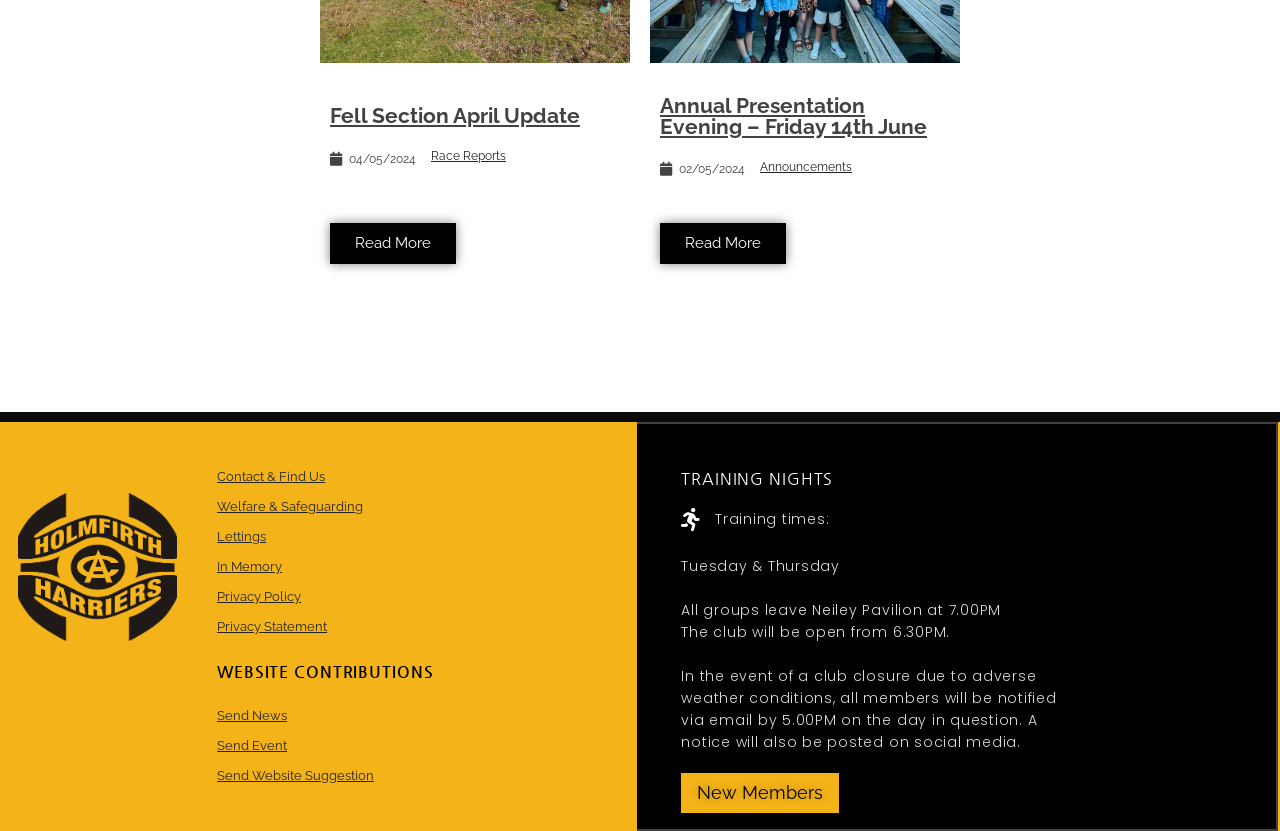What is the purpose of the 'Send News' link?
Please answer the question with a single word or phrase, referencing the image.

To send news